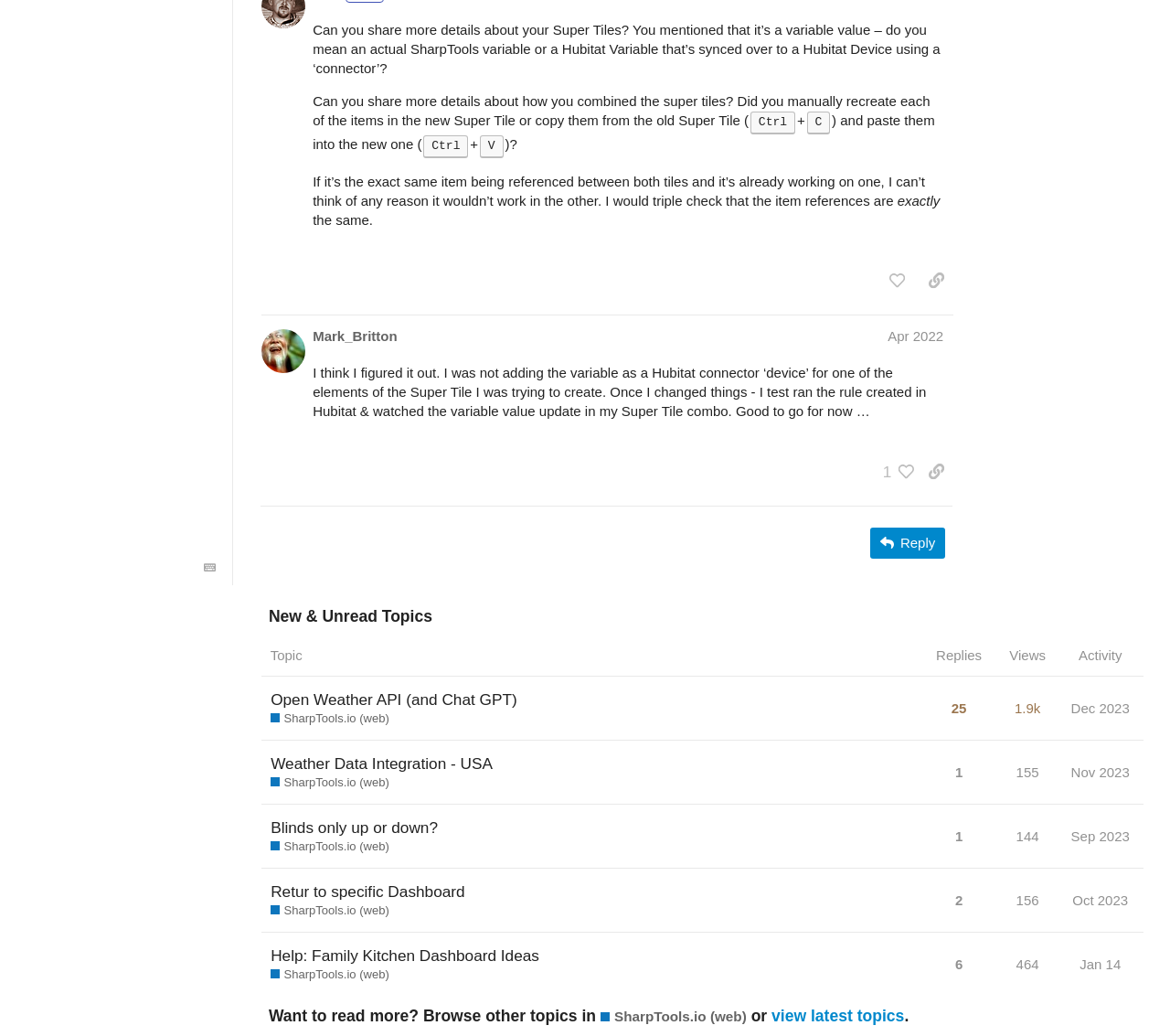Locate the bounding box of the UI element based on this description: "2". Provide four float numbers between 0 and 1 as [left, top, right, bottom].

[0.812, 0.847, 0.827, 0.887]